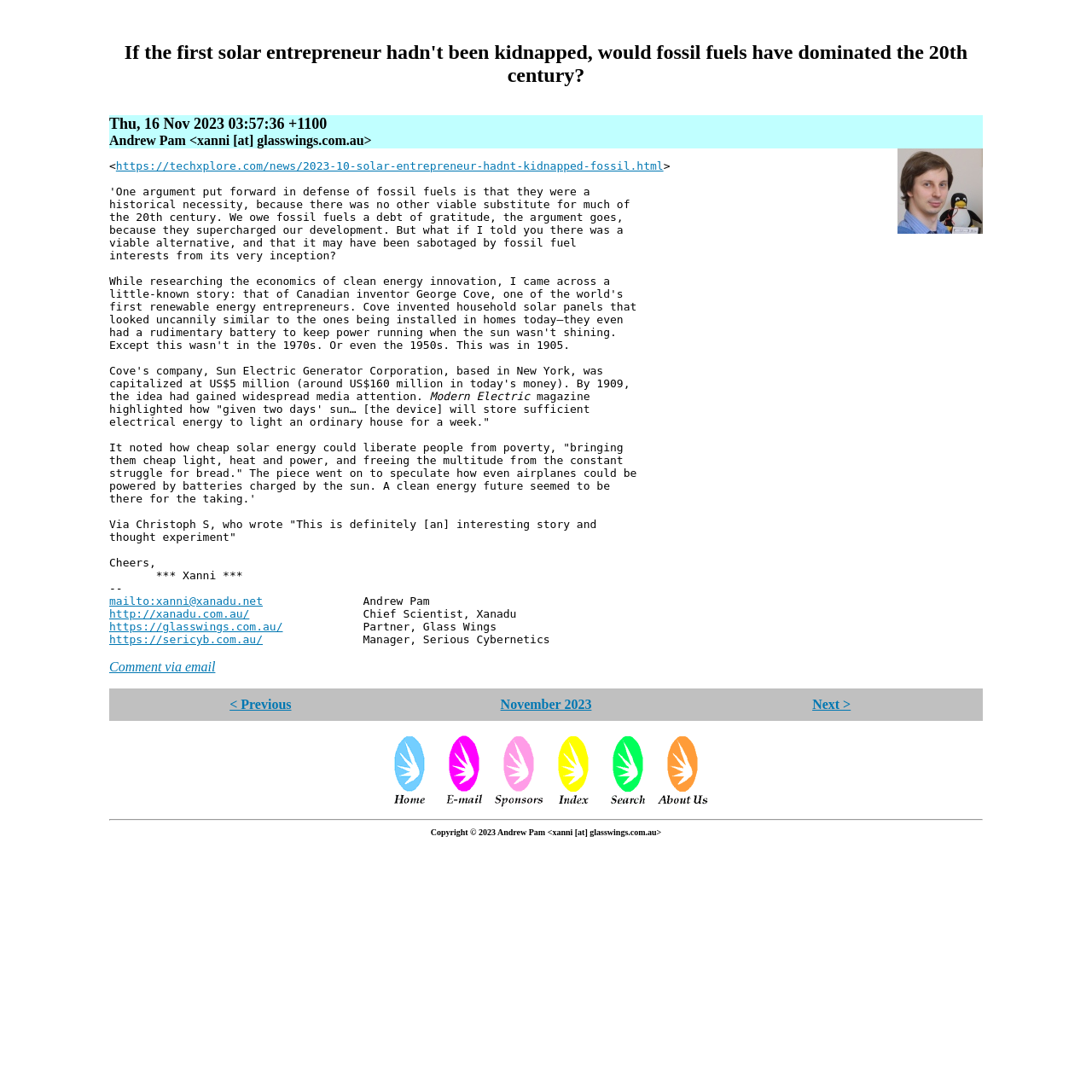Generate a thorough description of the webpage.

This webpage appears to be a blog post or article discussing the potential of solar energy and its historical development. The title of the post is "If the first solar entrepreneur hadn't been kidnapped, would fossil fuels have dominated the 20th century?" and is displayed prominently at the top of the page.

Below the title, there is a heading with the date and time of the post, followed by the author's name and email address. To the right of the author's information, there is a small image of the author, Andrew Pam.

The main content of the post is divided into several paragraphs of text, which discuss the idea that fossil fuels may have been deliberately suppressed in favor of solar energy. The text is interspersed with quotes from a magazine article highlighting the potential of solar energy to liberate people from poverty and provide cheap light, heat, and power.

At the bottom of the page, there are several links to other pages on the website, including the home page, email, sponsors, index, search, and about us. These links are accompanied by small images. There is also a copyright notice at the very bottom of the page.

On the top right side of the page, there are links to previous and next posts, as well as a link to the current month's archives.